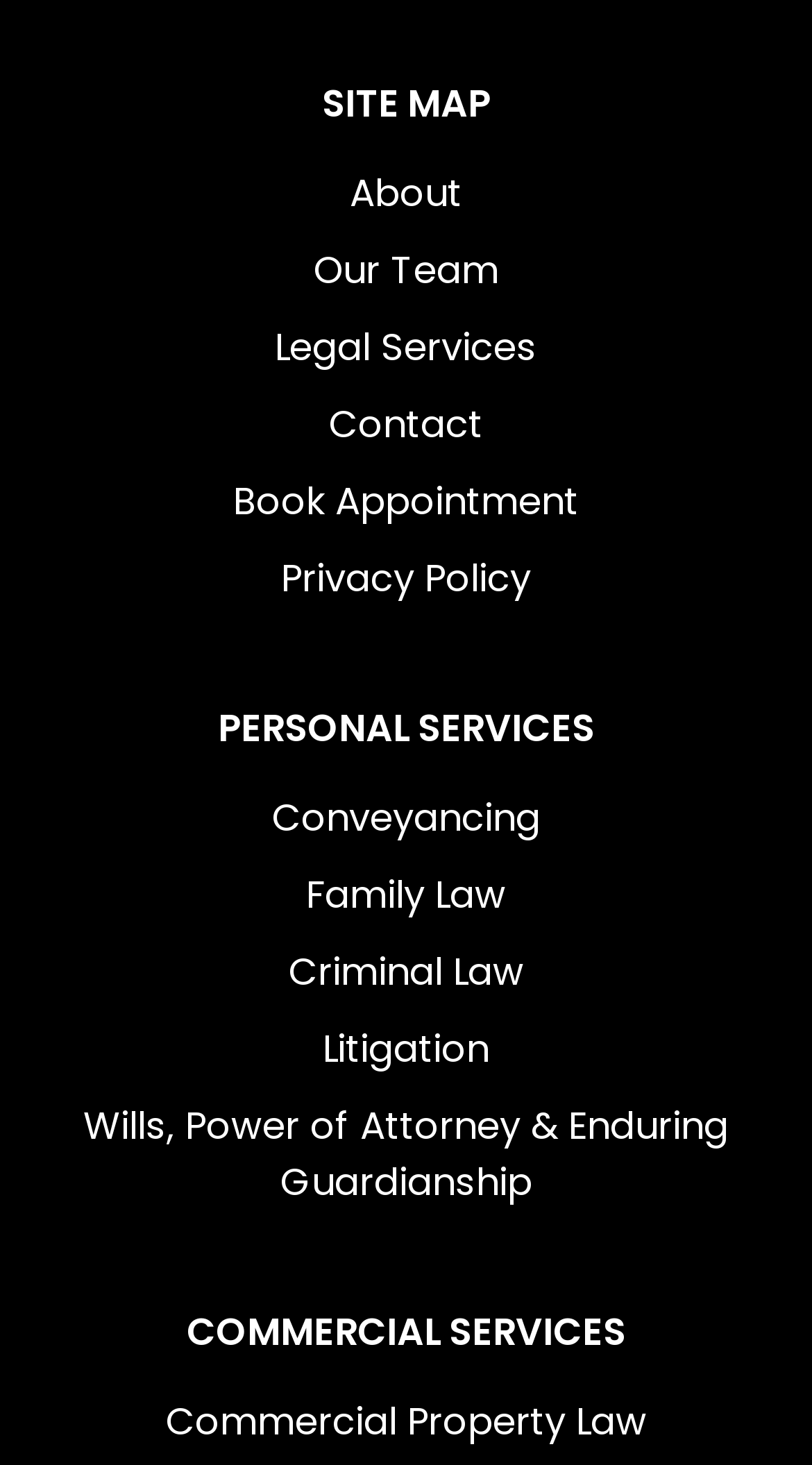How many links are there under 'COMMERCIAL SERVICES'?
With the help of the image, please provide a detailed response to the question.

By analyzing the webpage, I can see that there is only one link under the 'COMMERCIAL SERVICES' category, which is 'Commercial Property Law'.